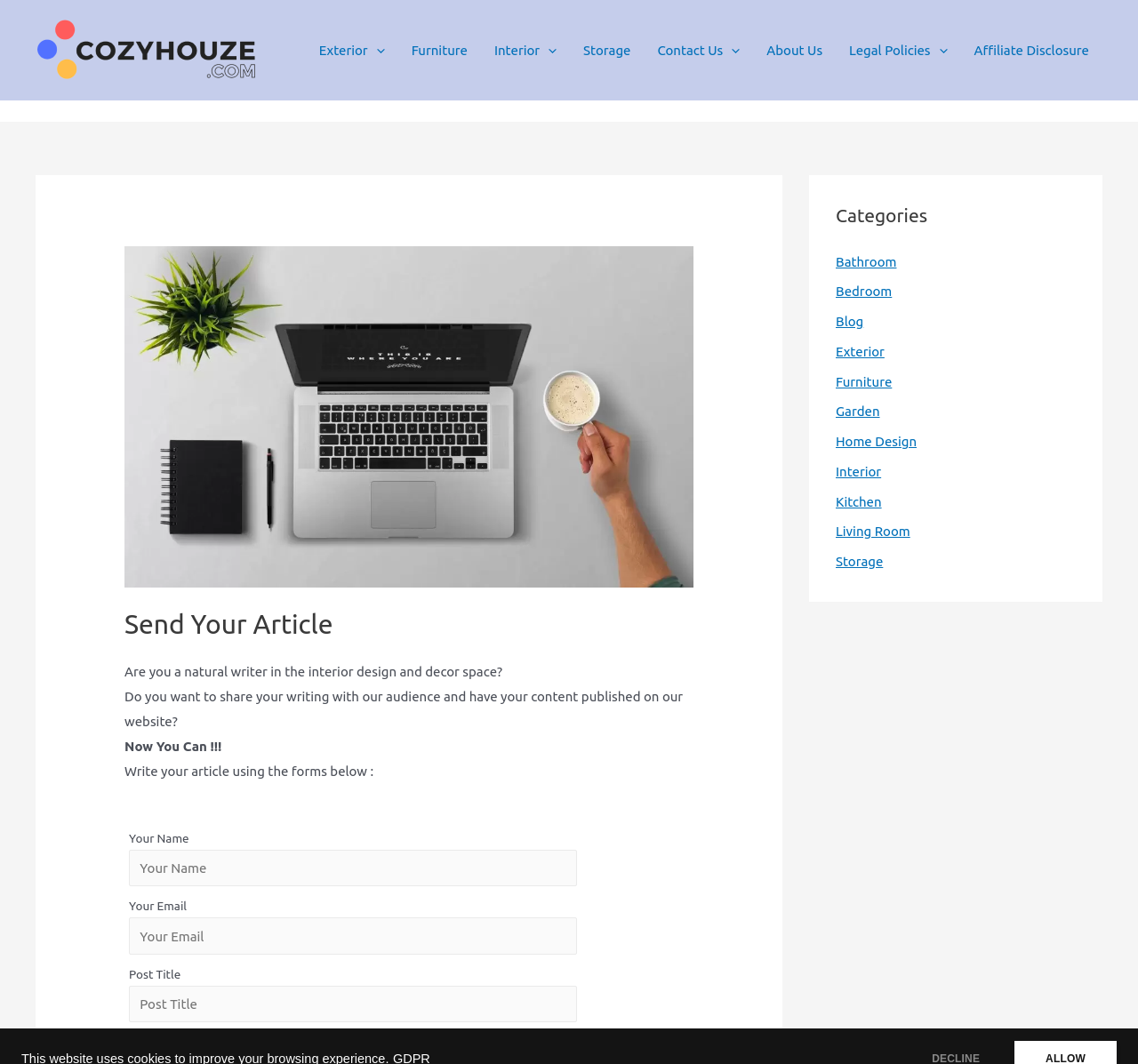Generate the main heading text from the webpage.

Send Your Article